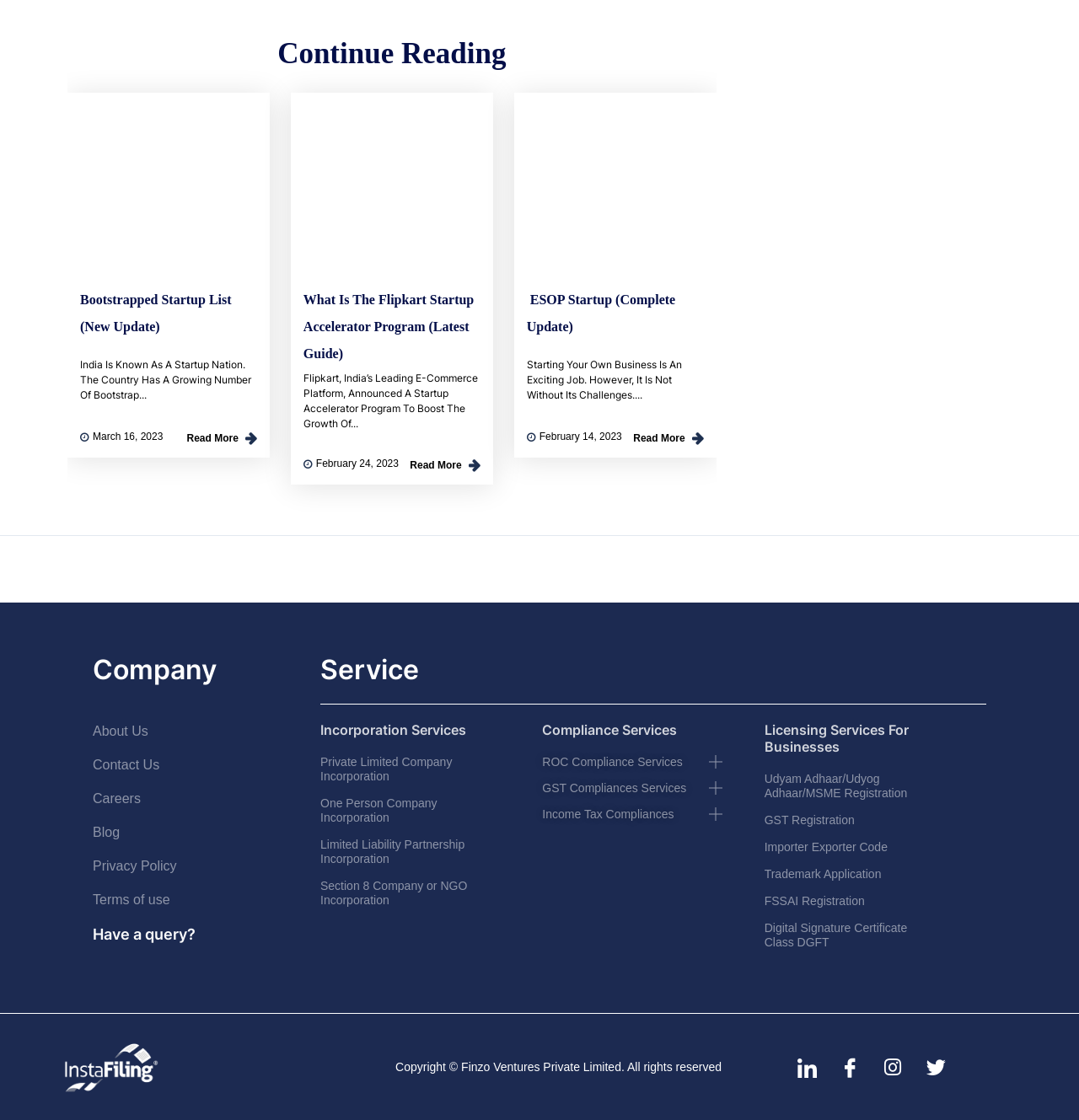Locate the bounding box coordinates of the area where you should click to accomplish the instruction: "Visit About Us page".

[0.086, 0.647, 0.137, 0.659]